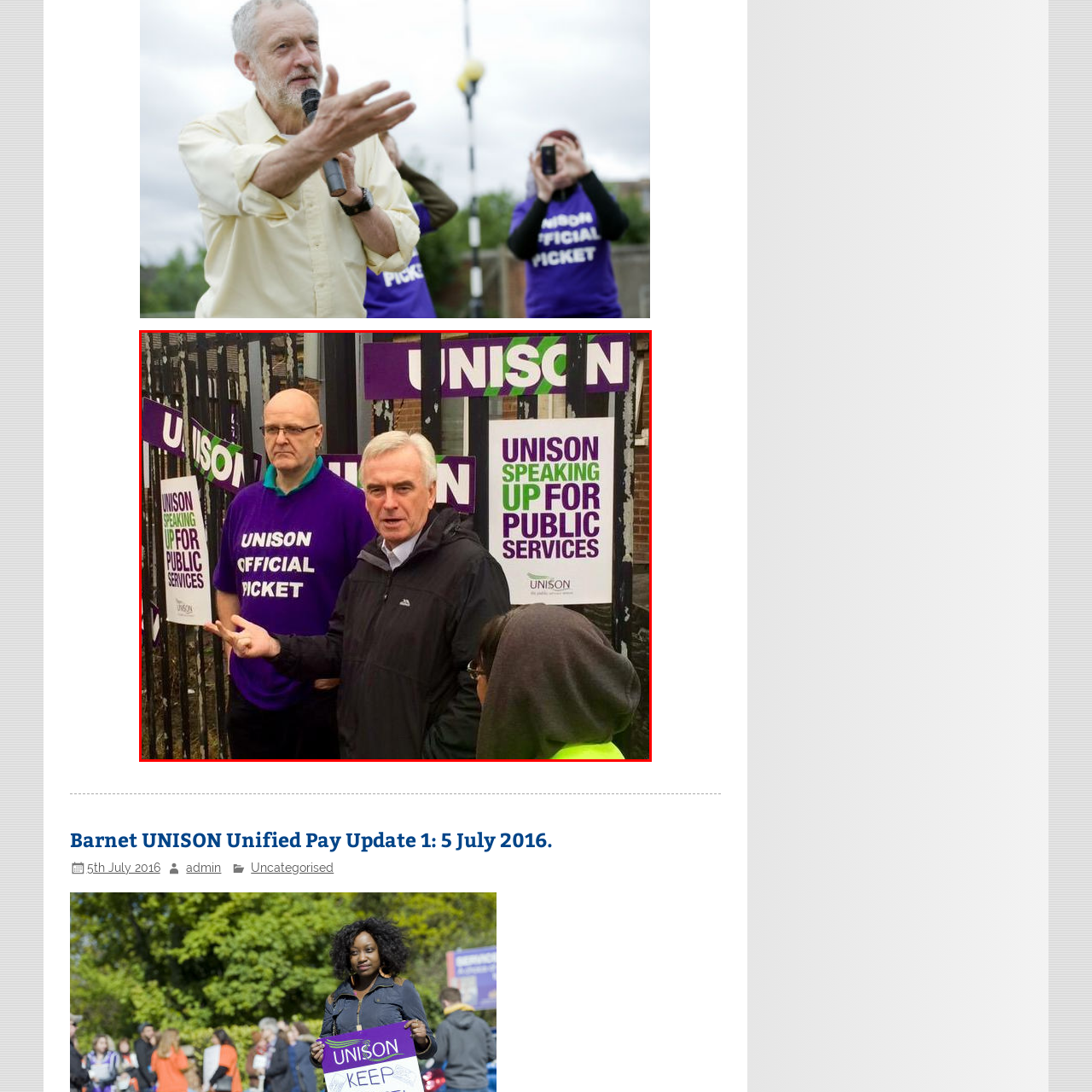Study the image surrounded by the red bounding box and respond as thoroughly as possible to the following question, using the image for reference: What is written on the purple UNISON shirt?

The individual standing next to the man in the black jacket is wearing a purple UNISON shirt that clearly displays the text 'UNISON OFFICIAL PICKET', indicating their active role in the protest and their affiliation with the trade union.